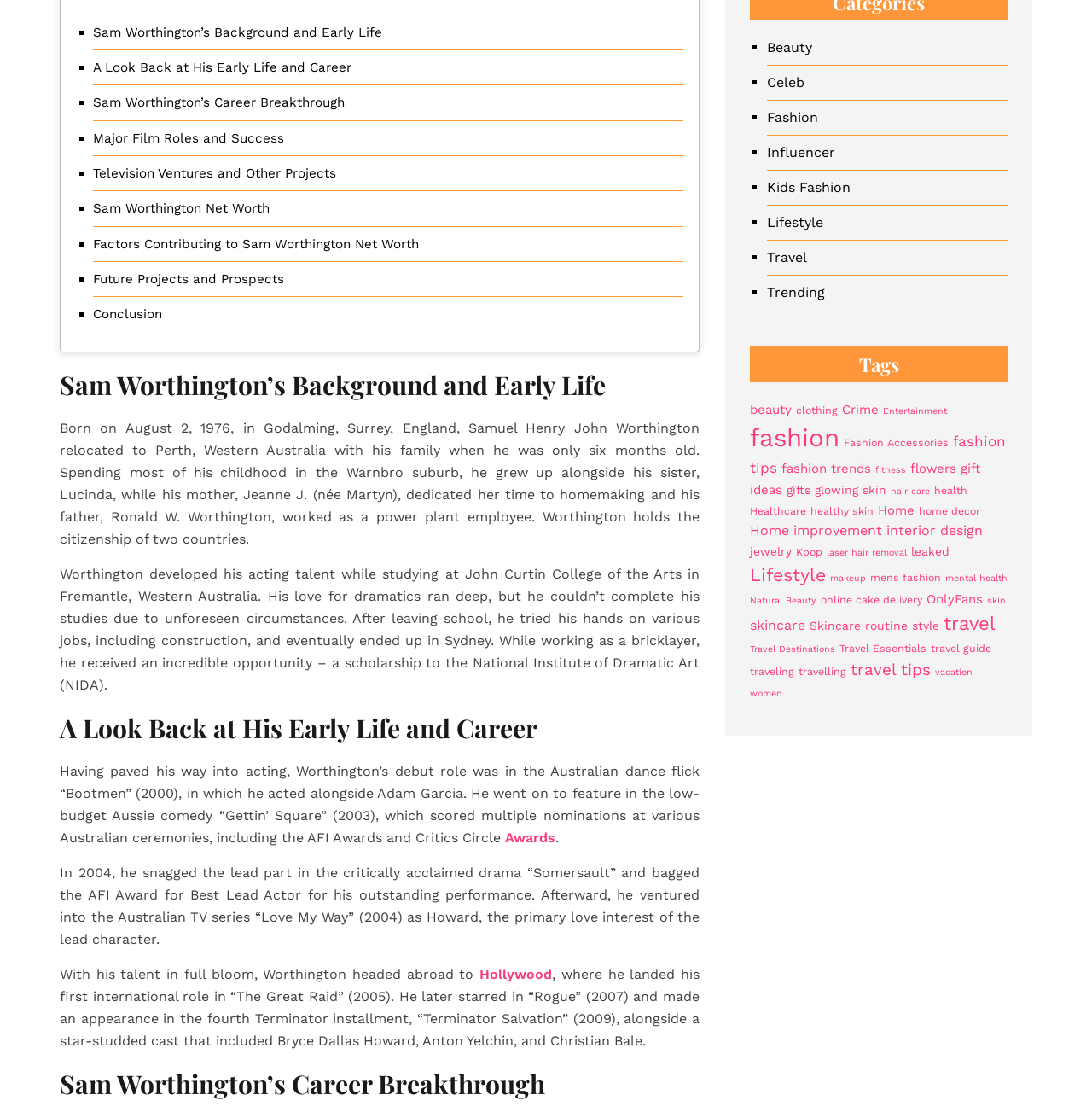Given the description Travel Destinations, predict the bounding box coordinates of the UI element. Ensure the coordinates are in the format (top-left x, top-left y, bottom-right x, bottom-right y) and all values are between 0 and 1.

[0.687, 0.575, 0.765, 0.585]